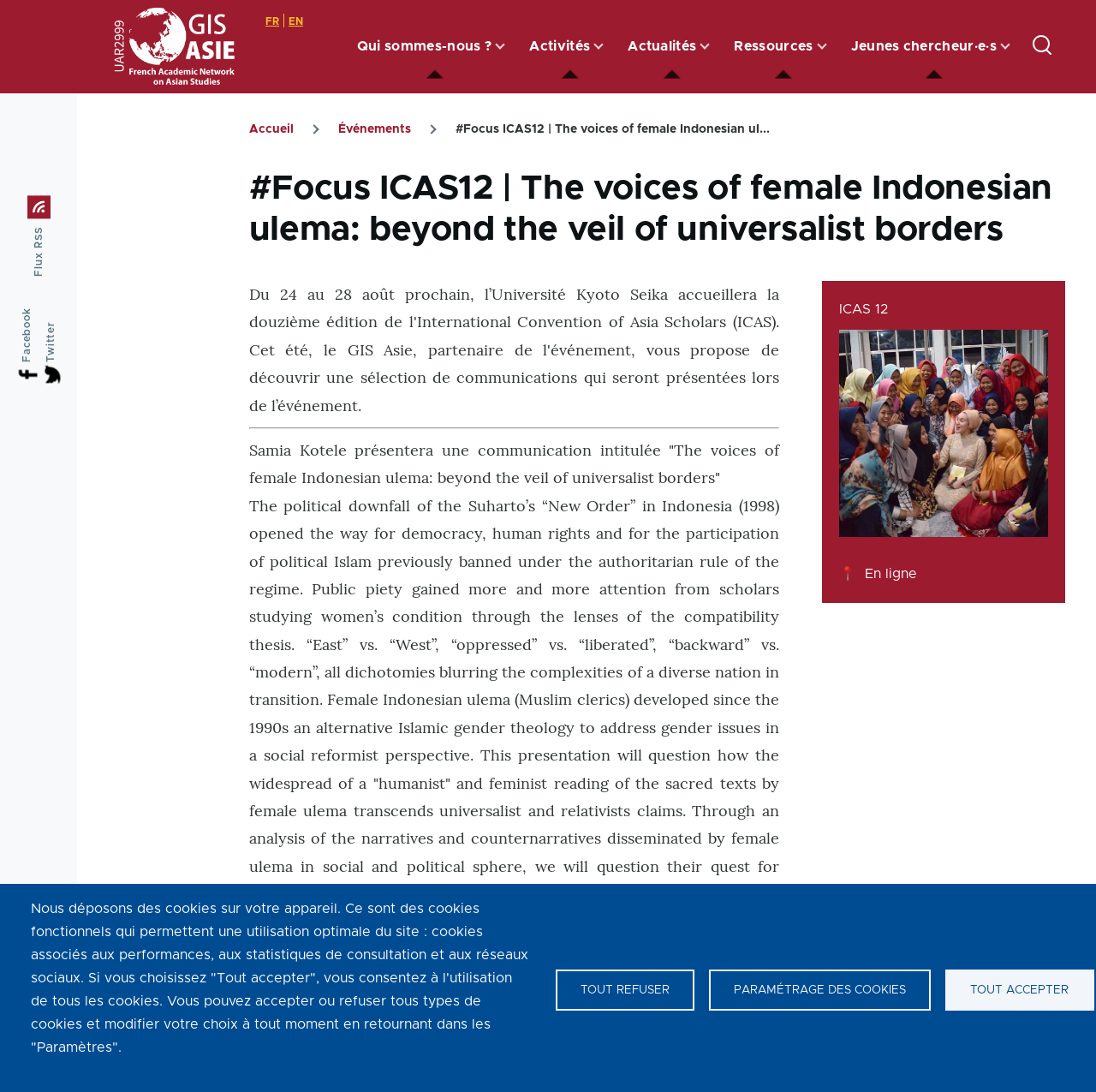Answer this question using a single word or a brief phrase:
What is the format of the event?

En ligne